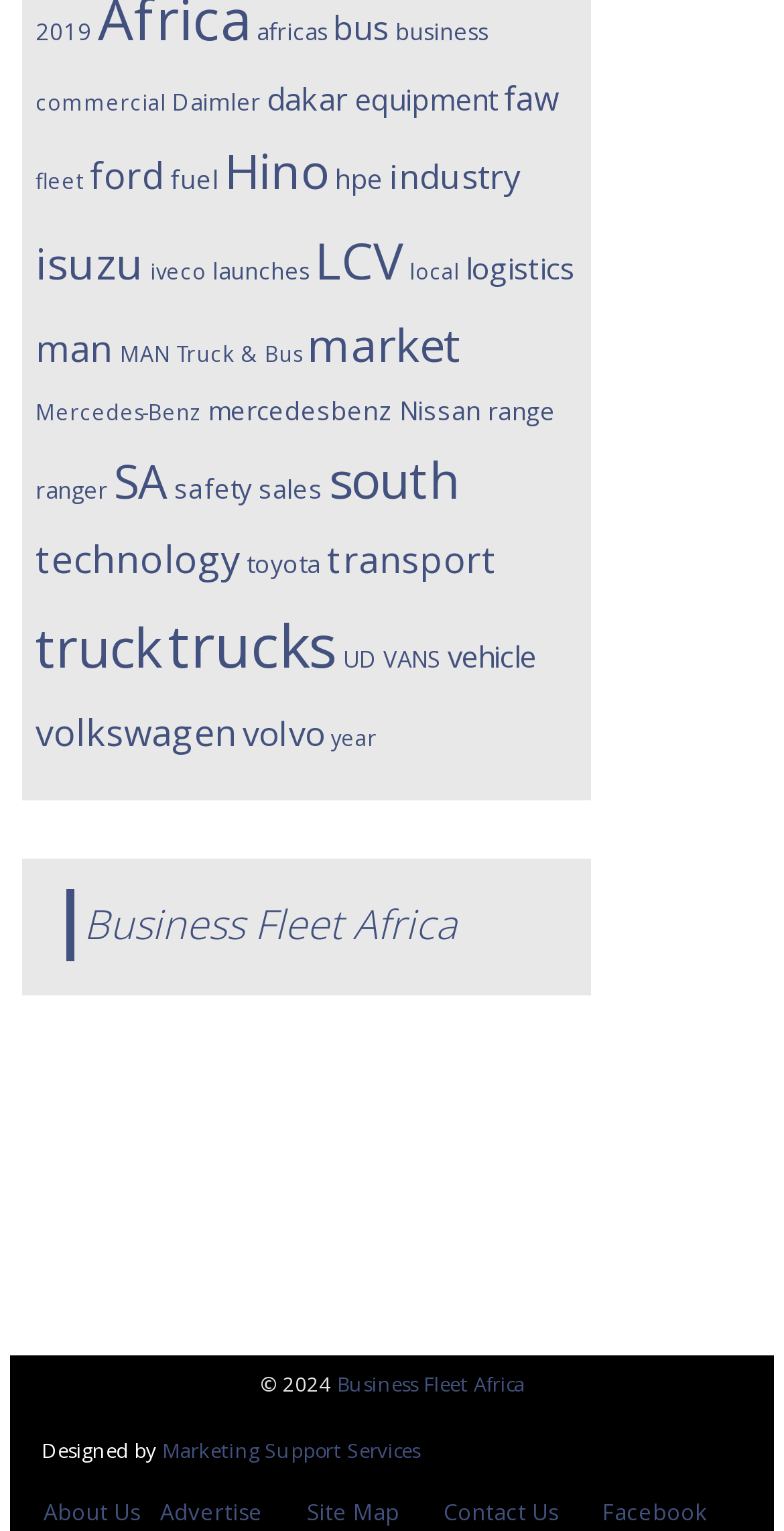Please provide the bounding box coordinates in the format (top-left x, top-left y, bottom-right x, bottom-right y). Remember, all values are floating point numbers between 0 and 1. What is the bounding box coordinate of the region described as: fuel

[0.217, 0.105, 0.279, 0.129]